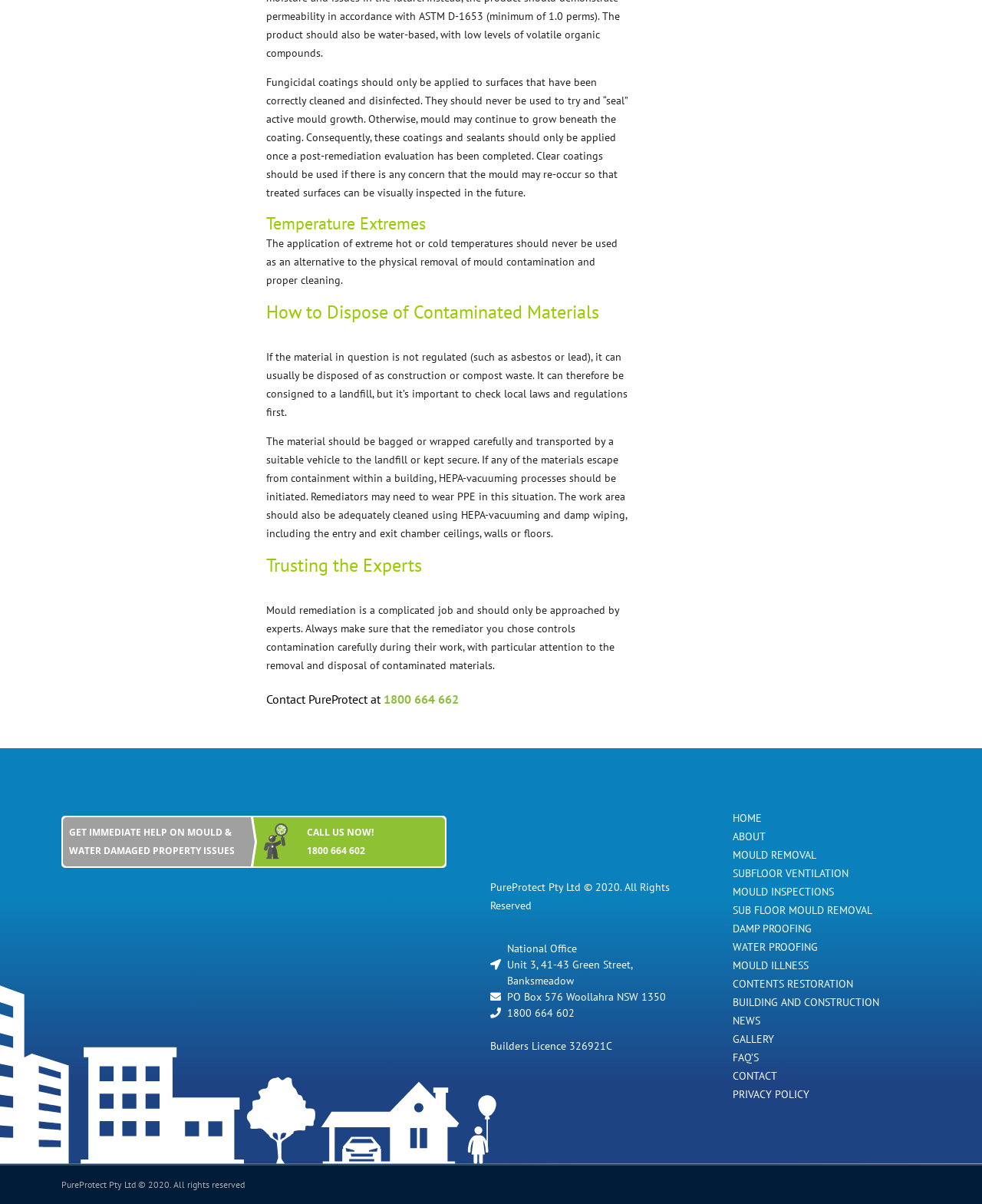What is the importance of trusting experts in mould remediation?
Give a single word or phrase as your answer by examining the image.

To ensure proper removal and disposal